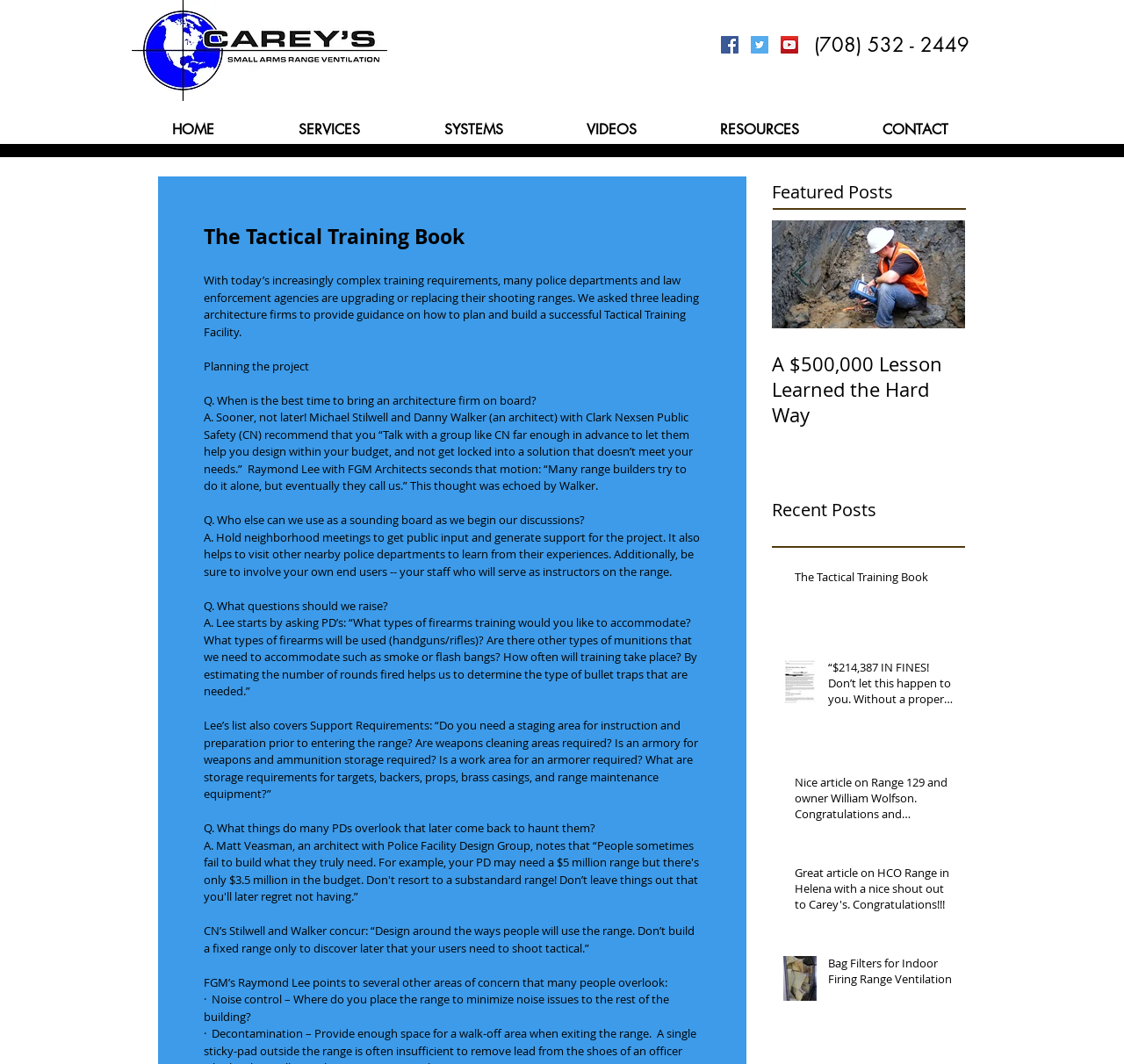Extract the bounding box coordinates of the UI element described: "The Tactical Training Book". Provide the coordinates in the format [left, top, right, bottom] with values ranging from 0 to 1.

[0.707, 0.534, 0.849, 0.556]